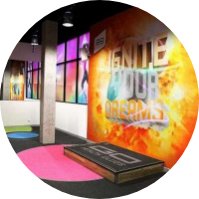Give a one-word or short phrase answer to this question: 
What is the purpose of this space?

brainstorming or creative activities